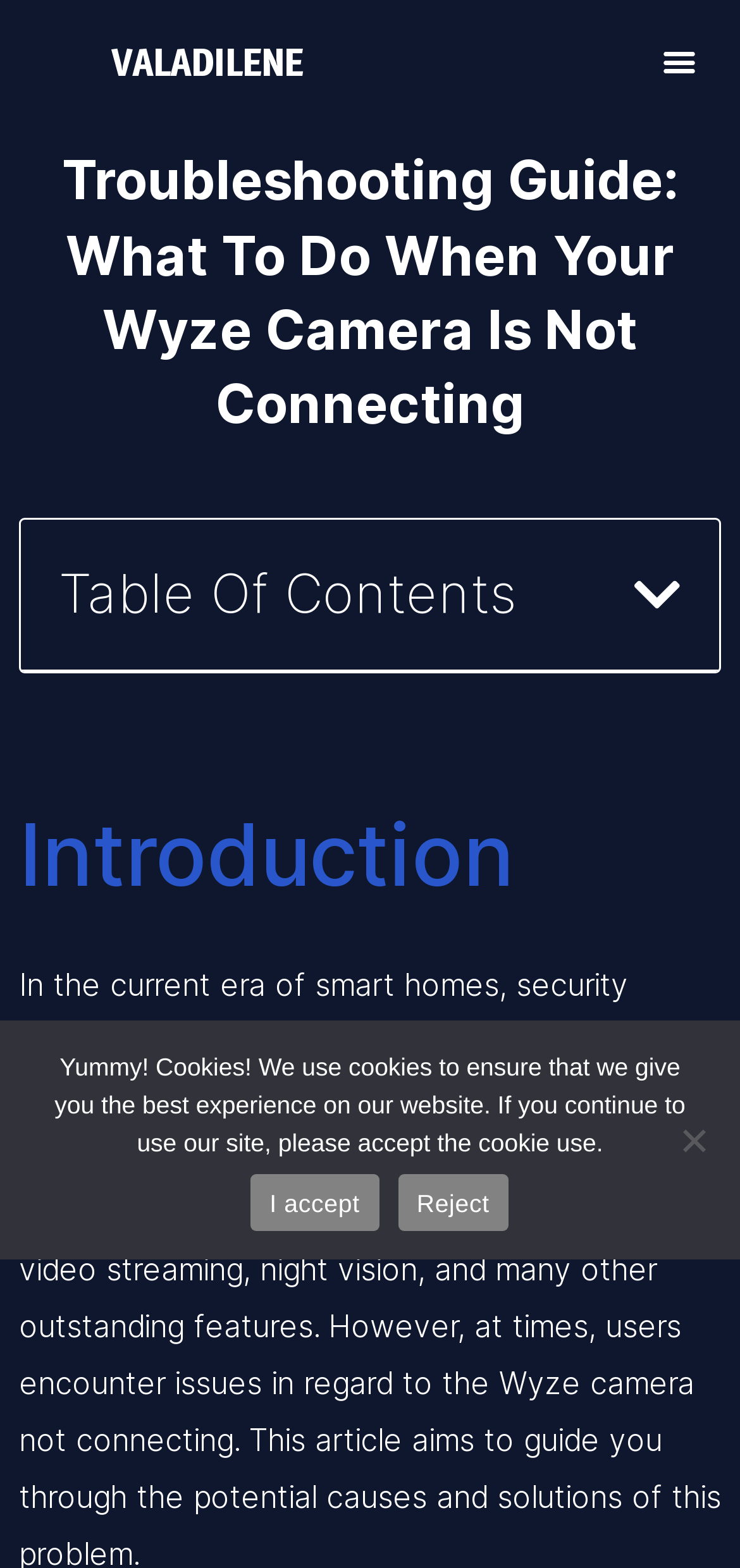What type of camera is discussed in this guide?
Please craft a detailed and exhaustive response to the question.

Based on the heading 'Troubleshooting Guide: What to Do When Your Wyze Camera is Not Connecting', it is clear that the guide is focused on resolving connection issues with Wyze cameras.